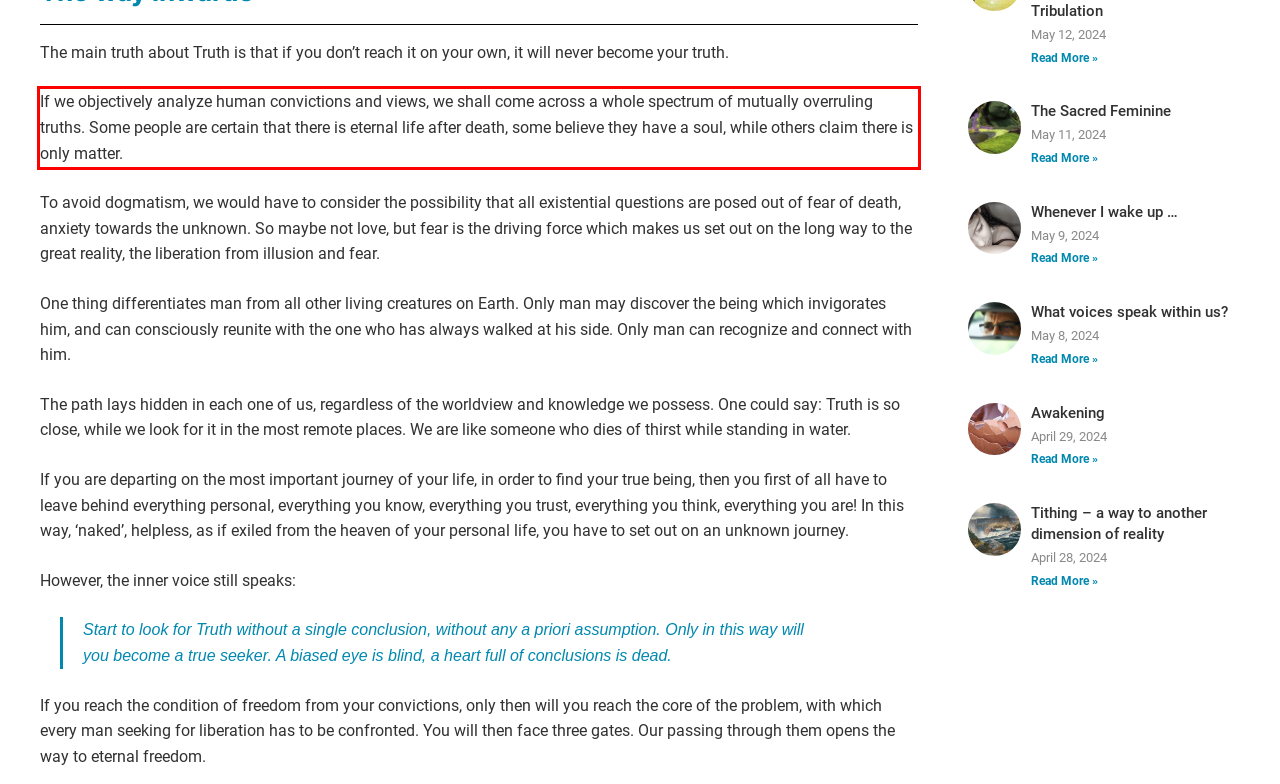Within the screenshot of the webpage, locate the red bounding box and use OCR to identify and provide the text content inside it.

If we objectively analyze human convictions and views, we shall come across a whole spectrum of mutually overruling truths. Some people are certain that there is eternal life after death, some believe they have a soul, while others claim there is only matter.